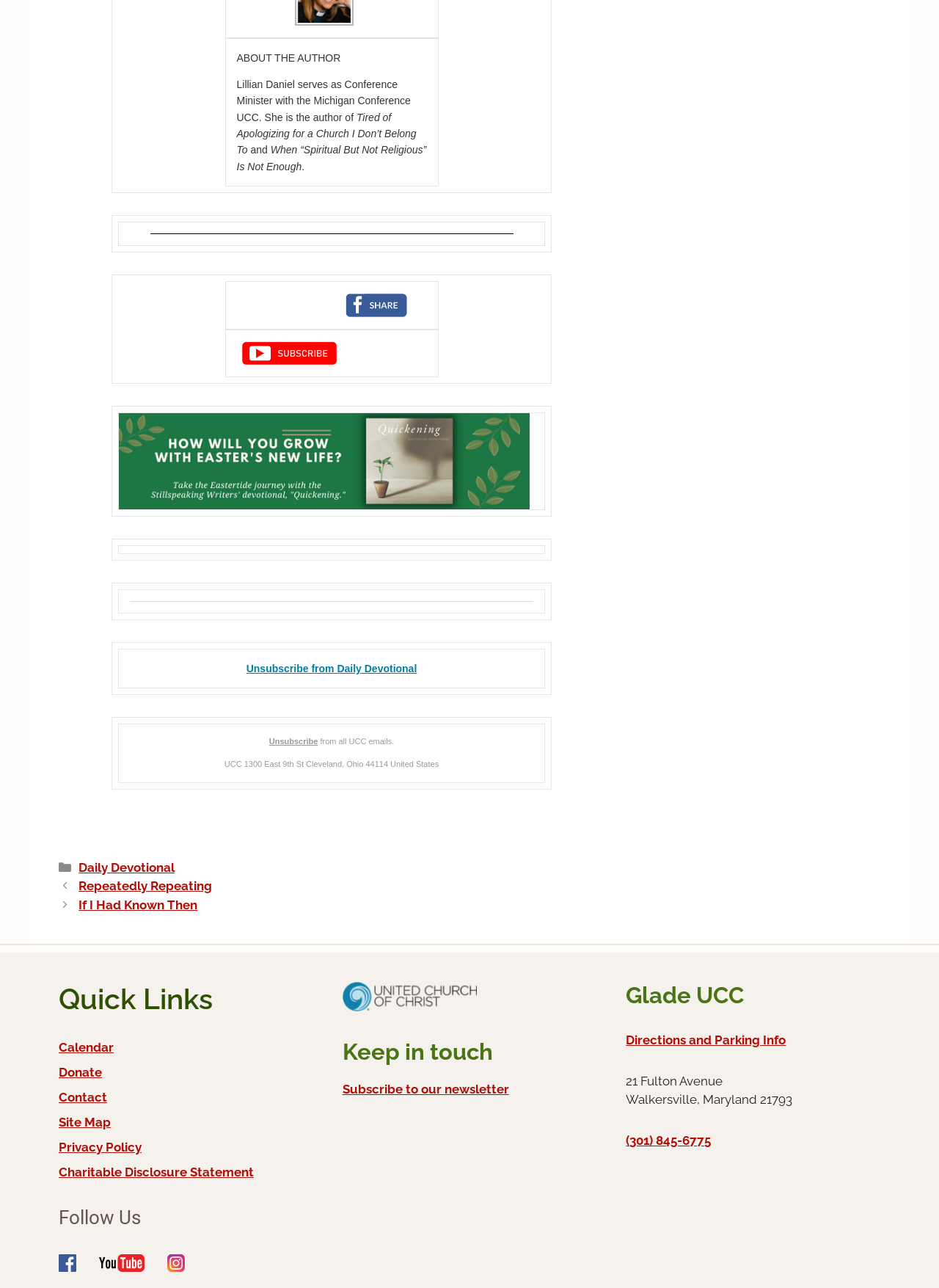Show the bounding box coordinates for the HTML element as described: "Charitable Disclosure Statement".

[0.062, 0.904, 0.27, 0.916]